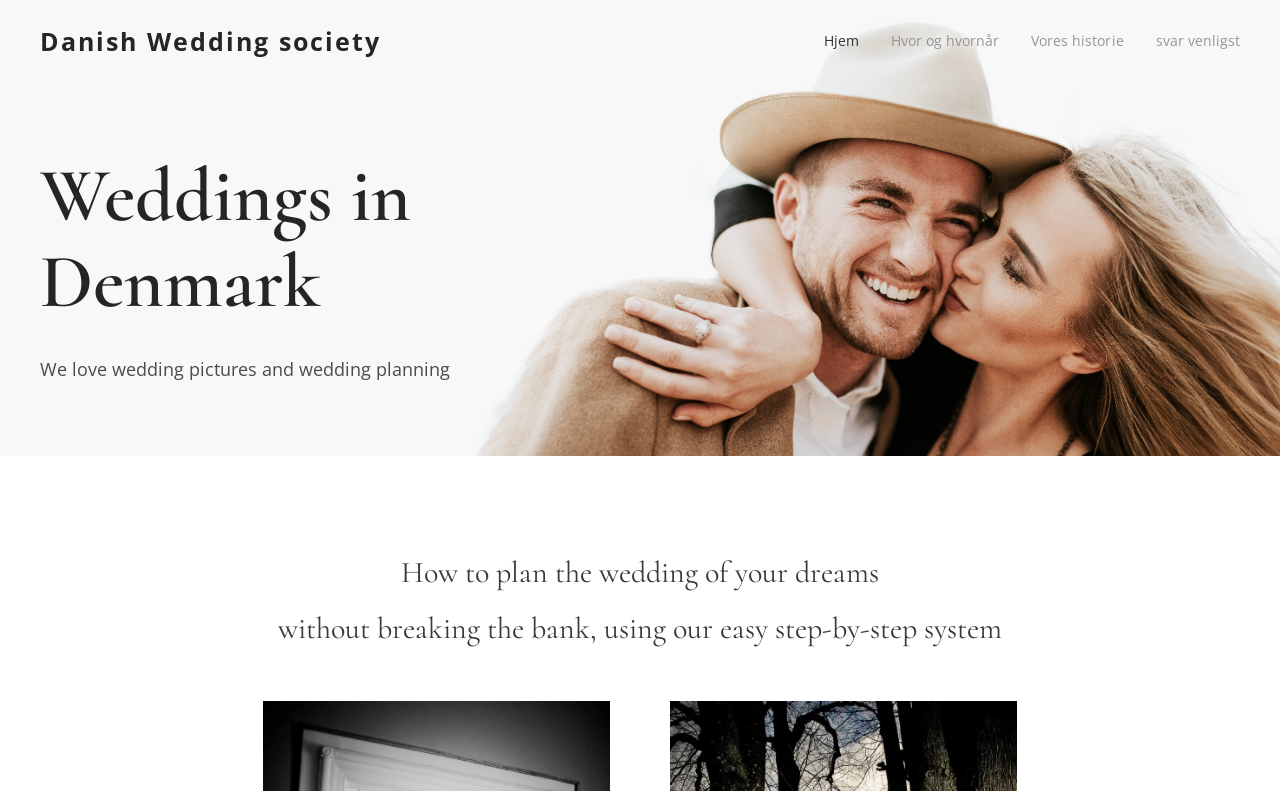What is the main theme of the webpage?
Please answer the question as detailed as possible.

I found the answer by looking at the heading element with the text 'Weddings in Denmark', which is a prominent element on the webpage and suggests that the main theme is related to weddings in Denmark.